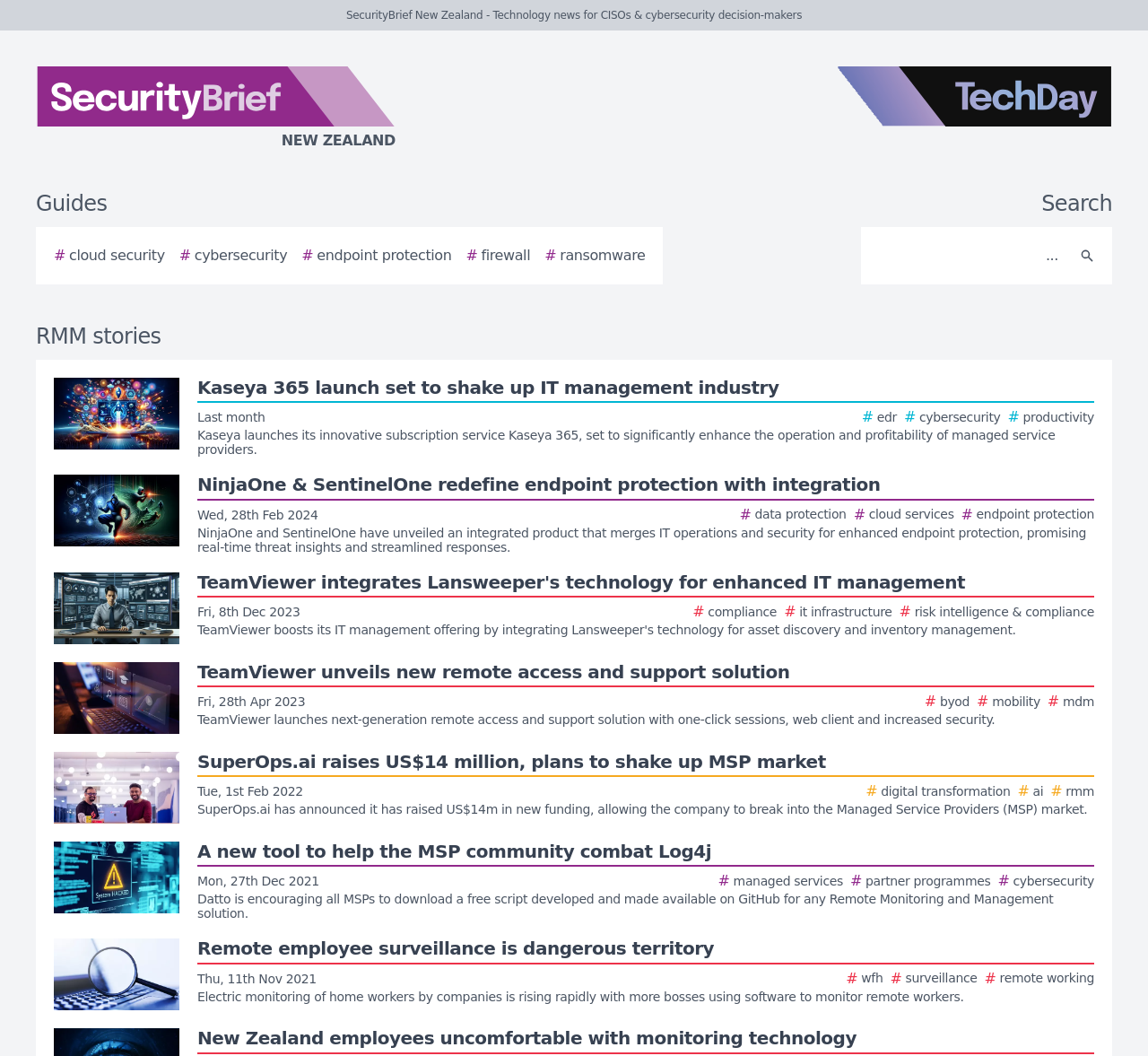What is the purpose of the textbox on the top right corner?
Please use the visual content to give a single word or phrase answer.

Search